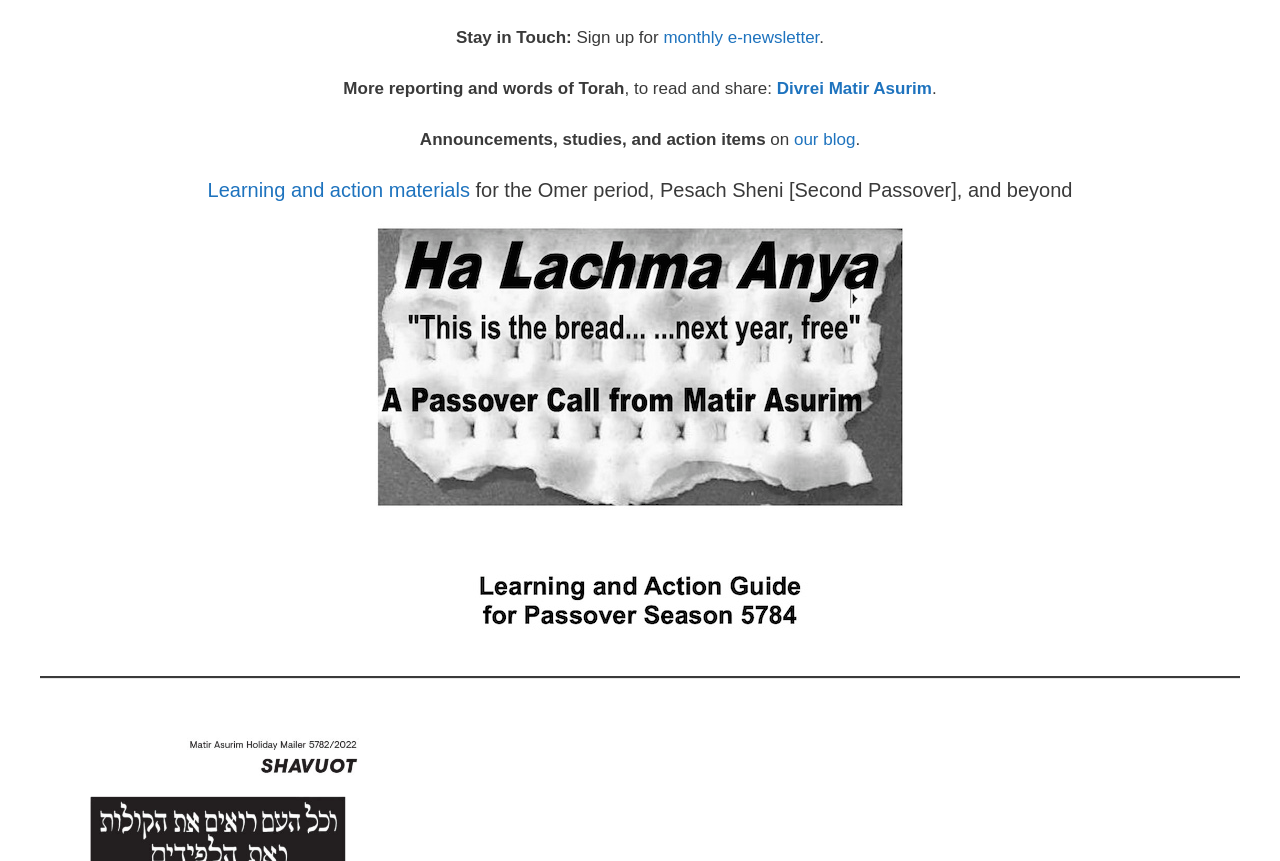Using the webpage screenshot, find the UI element described by Learning and action materials. Provide the bounding box coordinates in the format (top-left x, top-left y, bottom-right x, bottom-right y), ensuring all values are floating point numbers between 0 and 1.

[0.162, 0.208, 0.367, 0.233]